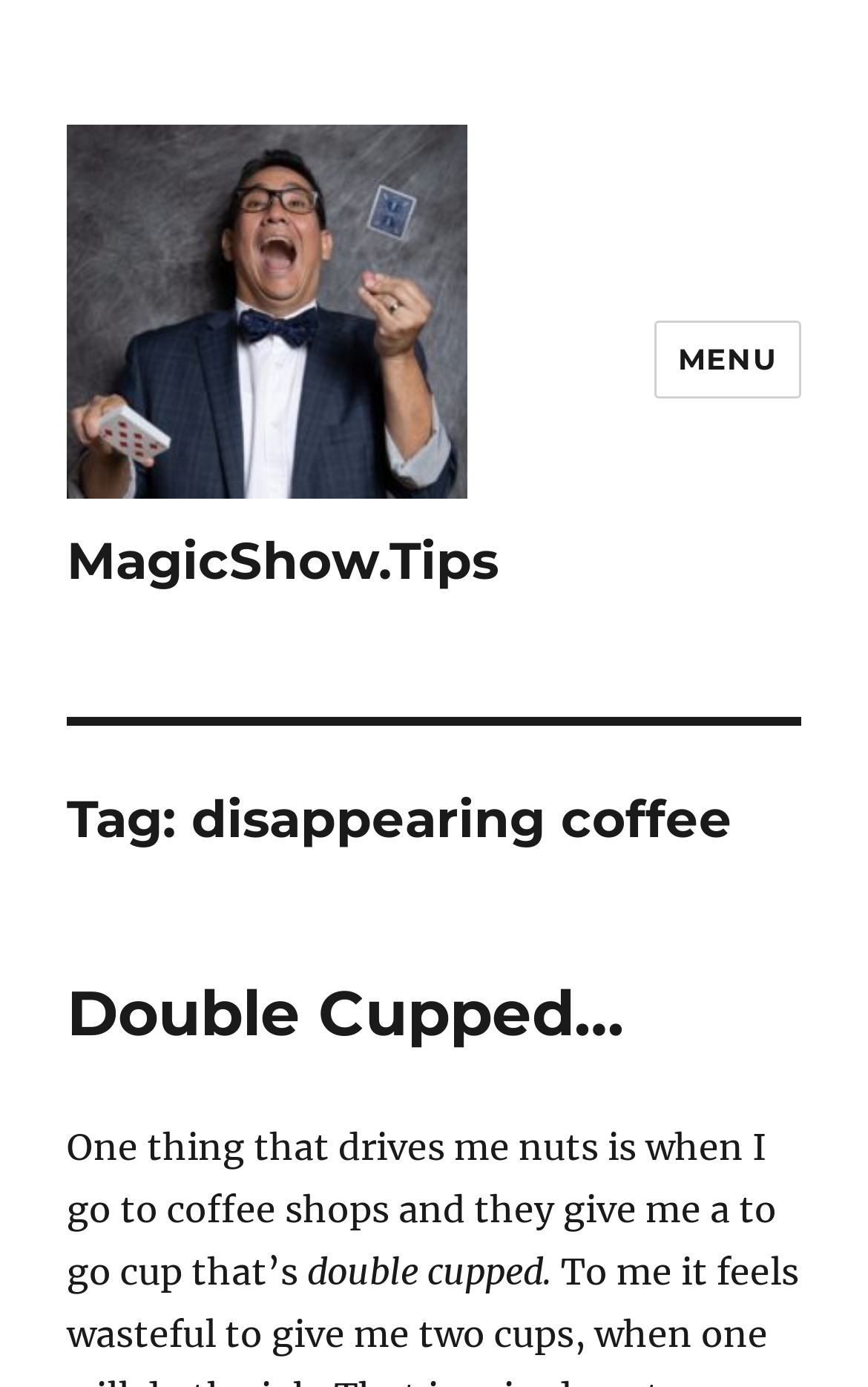Describe all the key features and sections of the webpage thoroughly.

The webpage is about "disappearing coffee" and appears to be a blog or article page. At the top left, there is a link to "Magician Louie Foxx" accompanied by an image of the same name. Below this, there is another link to "MagicShow.Tips". 

On the top right, there is a button labeled "MENU" which, when expanded, controls the site navigation and social navigation. 

Below the top section, there is a header section that spans the width of the page. Within this section, there is a heading that reads "Tag: disappearing coffee". Below this, there is another heading that reads "Double Cupped…" which is also a link. 

The main content of the page starts with a paragraph of text that reads "One thing that drives me nuts is when I go to coffee shops and they give me a to go cup that’s". This text is followed by another line of text that reads "double cupped."